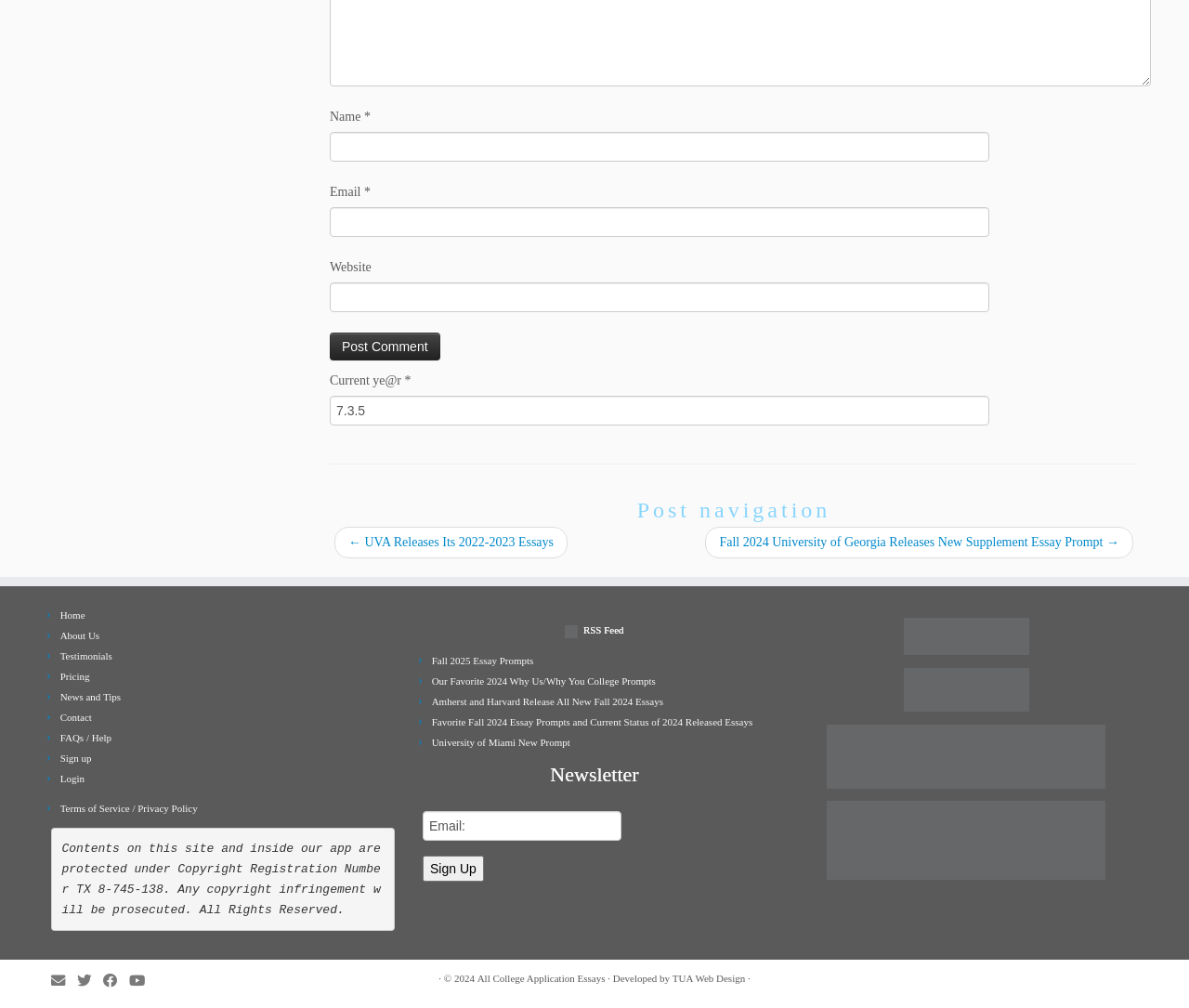Locate the bounding box coordinates of the element that needs to be clicked to carry out the instruction: "Sign up for the newsletter". The coordinates should be given as four float numbers ranging from 0 to 1, i.e., [left, top, right, bottom].

[0.355, 0.849, 0.407, 0.875]